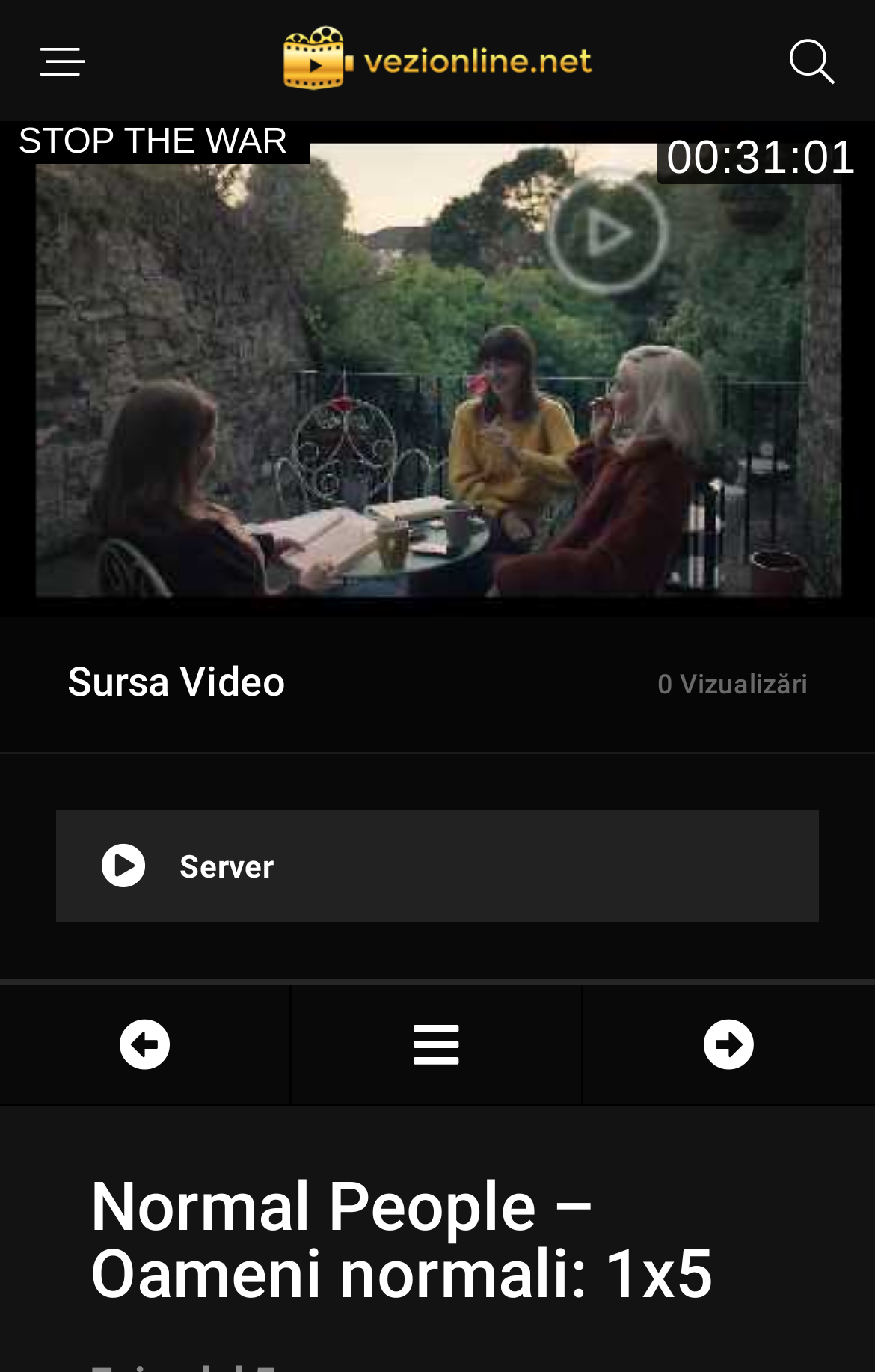Elaborate on the information and visuals displayed on the webpage.

The webpage appears to be a video streaming page, specifically for the TV show "Normal People" Season 1, Episode 5. At the top, there is a link "Seriale Online Subtitrate HD" with an accompanying image, positioned slightly above it. 

Below this, there is an iframe that takes up most of the page's width, but only about half of its height. 

Underneath the iframe, there is a heading "Sursa Video 0 Vizualizări", which translates to "Video Source 0 Views". 

To the right of this heading, there is a static text "Server". 

At the bottom of the page, there are three links, each represented by an icon: a Facebook icon, a Twitter icon, and a Pinterest icon, positioned from left to right. 

Finally, there is a heading "Normal People – Oameni normali: 1x5" at the very bottom of the page, which appears to be the title of the TV show episode.